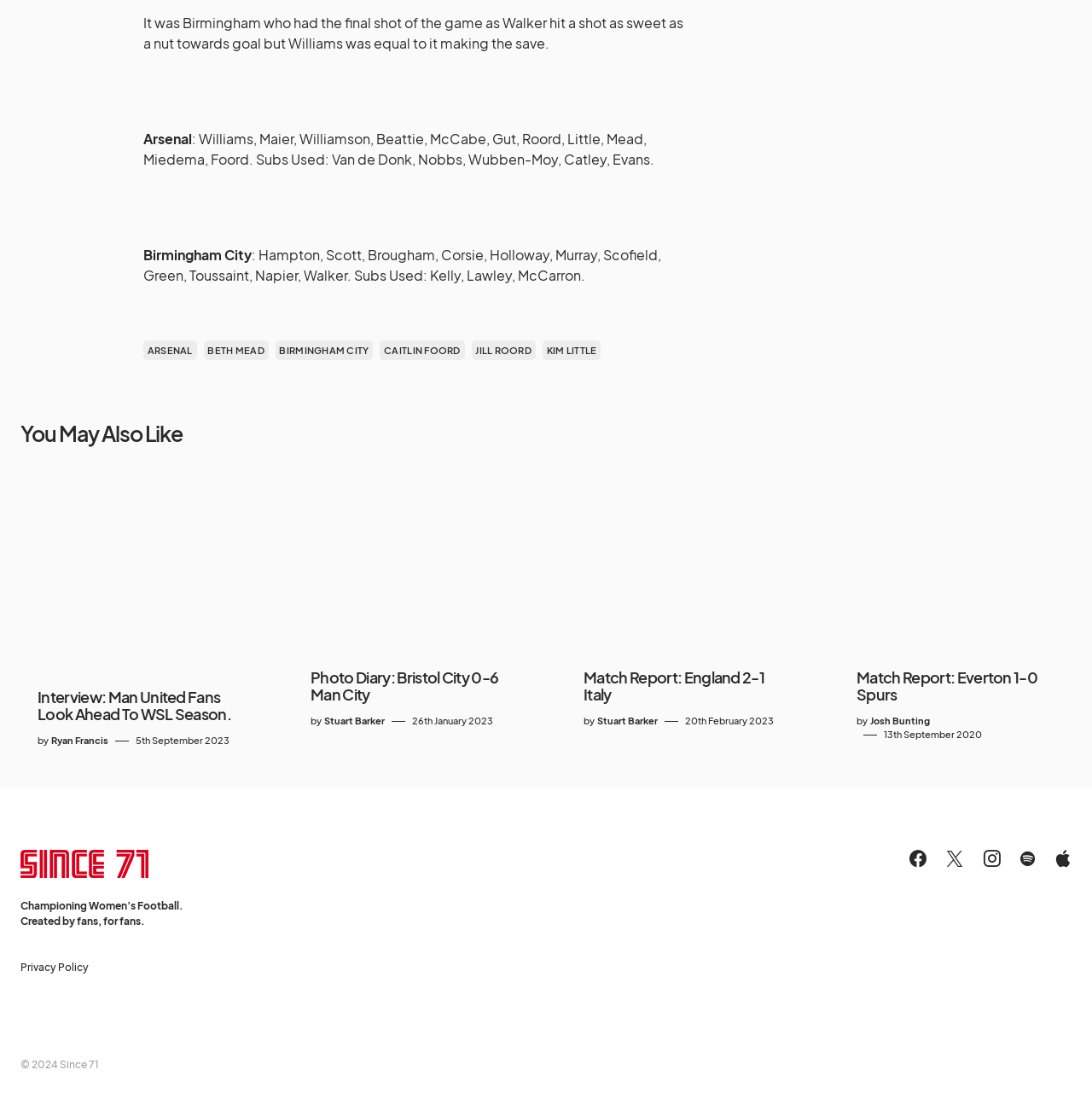Provide the bounding box coordinates of the HTML element described by the text: "Arsenal".

[0.131, 0.311, 0.18, 0.329]